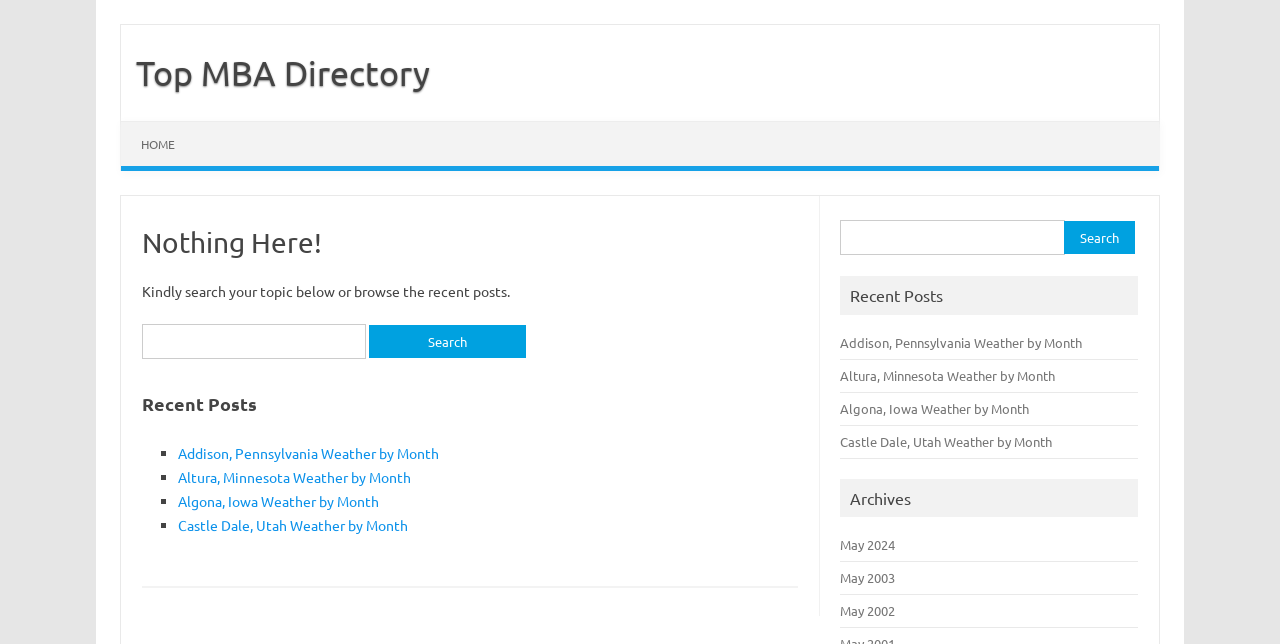Provide a one-word or one-phrase answer to the question:
What is the title of the first recent post?

Addison, Pennsylvania Weather by Month